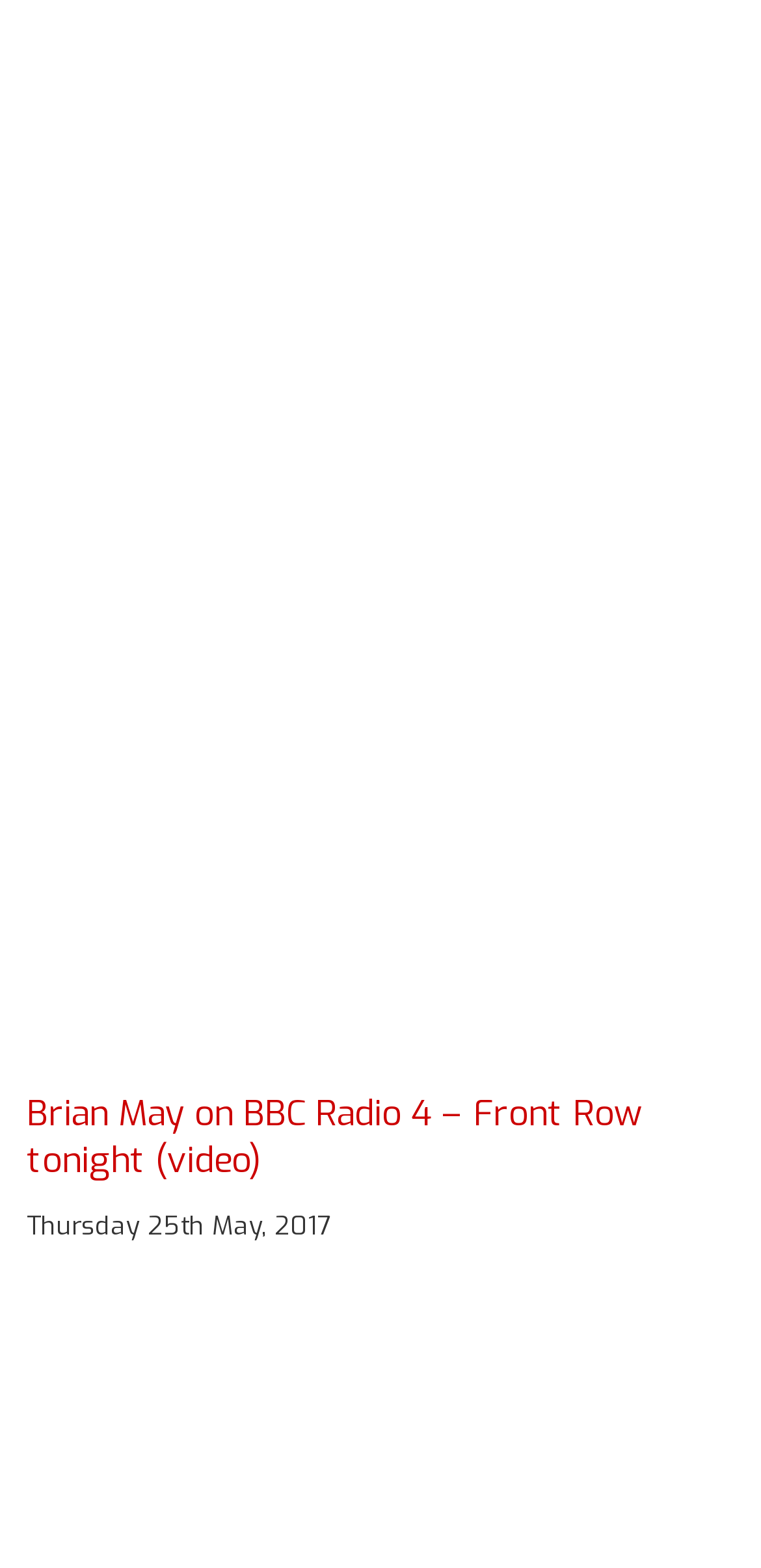What is the date of the related post?
Please elaborate on the answer to the question with detailed information.

I found the date of the related post by looking at the time element under the header element. The static text 'Thursday 25th May, 2017' suggests that this is the date of the related post.